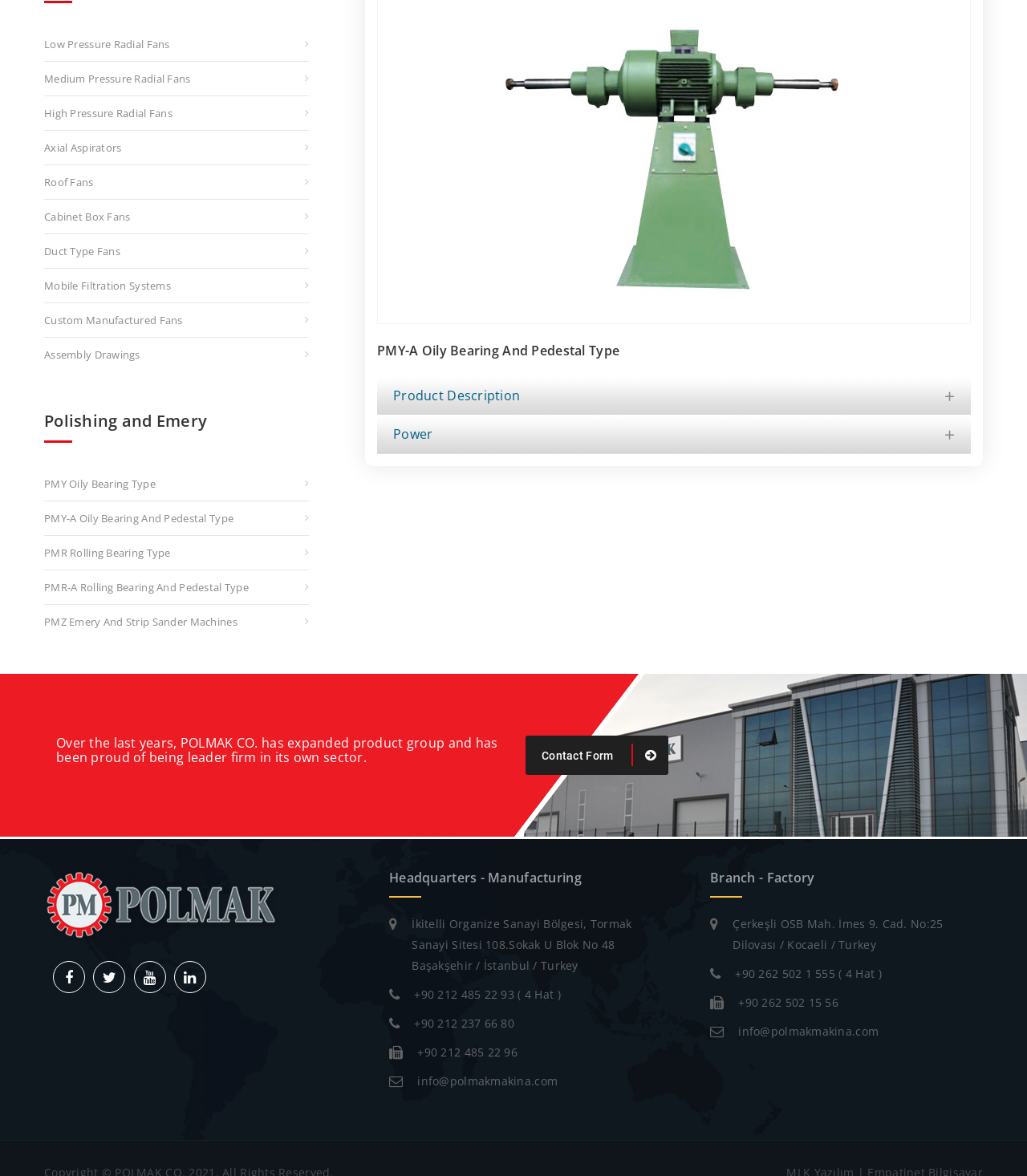Identify the bounding box for the element characterized by the following description: "MLK Yazılım | Empatinet Bilgisayar".

[0.766, 0.966, 0.957, 0.979]